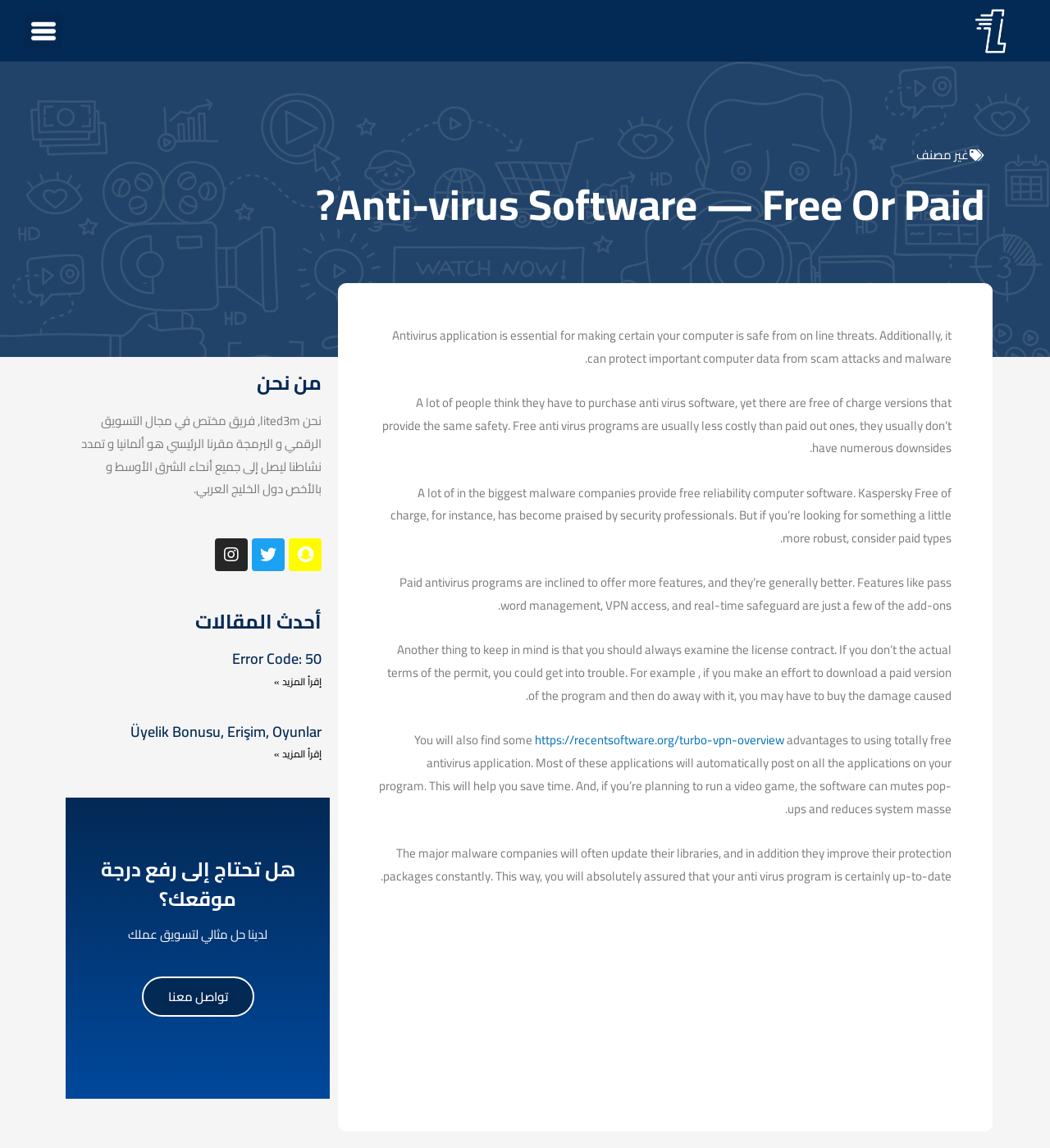Deliver a detailed narrative of the webpage's visual and textual elements.

The webpage is about antivirus software, discussing its importance and the differences between free and paid versions. At the top right corner, there is a link and a button labeled "Menu Toggle". Below the button, there is a heading "Anti-virus Software — Free Or Paid?" followed by four paragraphs of text explaining the benefits and features of antivirus software. The text is divided into sections, with the first section discussing the importance of antivirus software, the second section comparing free and paid versions, and the third section highlighting the advantages of using free antivirus software.

To the right of the main text, there are three social media links: Snapchat, Twitter, and Instagram. Below the social media links, there are three headings: "من نحن" (About Us), "أحدث المقالات" (Latest Articles), and "هل تحتاج إلى رفع درجة موقعك؟" (Do You Need to Boost Your Website's Ranking?). The "About Us" section contains a brief description of the company, Lited3m, and its expertise in digital marketing and programming. The "Latest Articles" section features two articles with headings "Error Code: 50" and "Üyelik Bonusu, Erişim, Oyunlar", each with a link to read more. The "Do You Need to Boost Your Website's Ranking?" section contains a brief text and a link to contact the company.